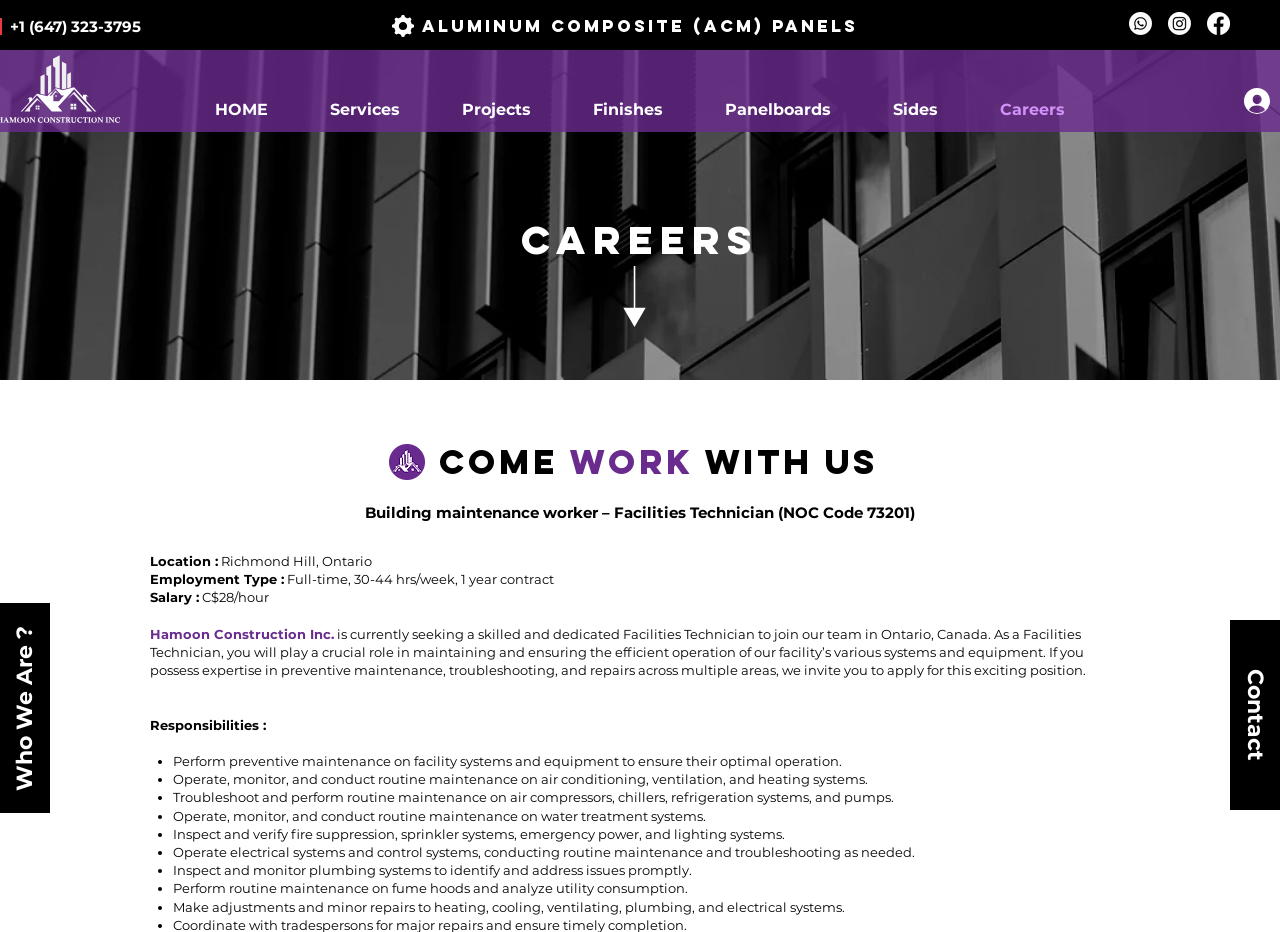Determine the main headline of the webpage and provide its text.

Come Work With Us